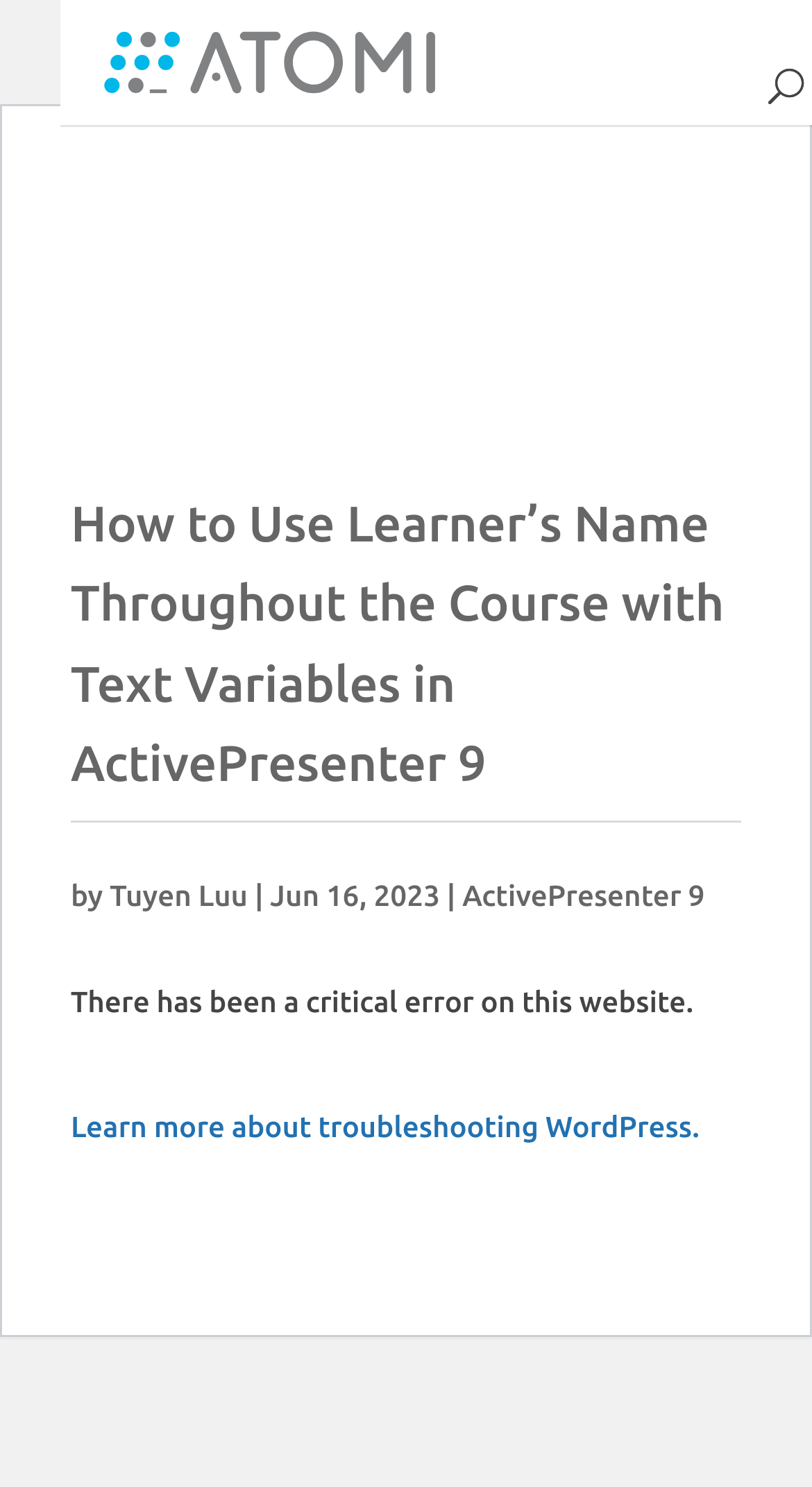Locate the primary heading on the webpage and return its text.

How to Use Learner’s Name Throughout the Course with Text Variables in ActivePresenter 9